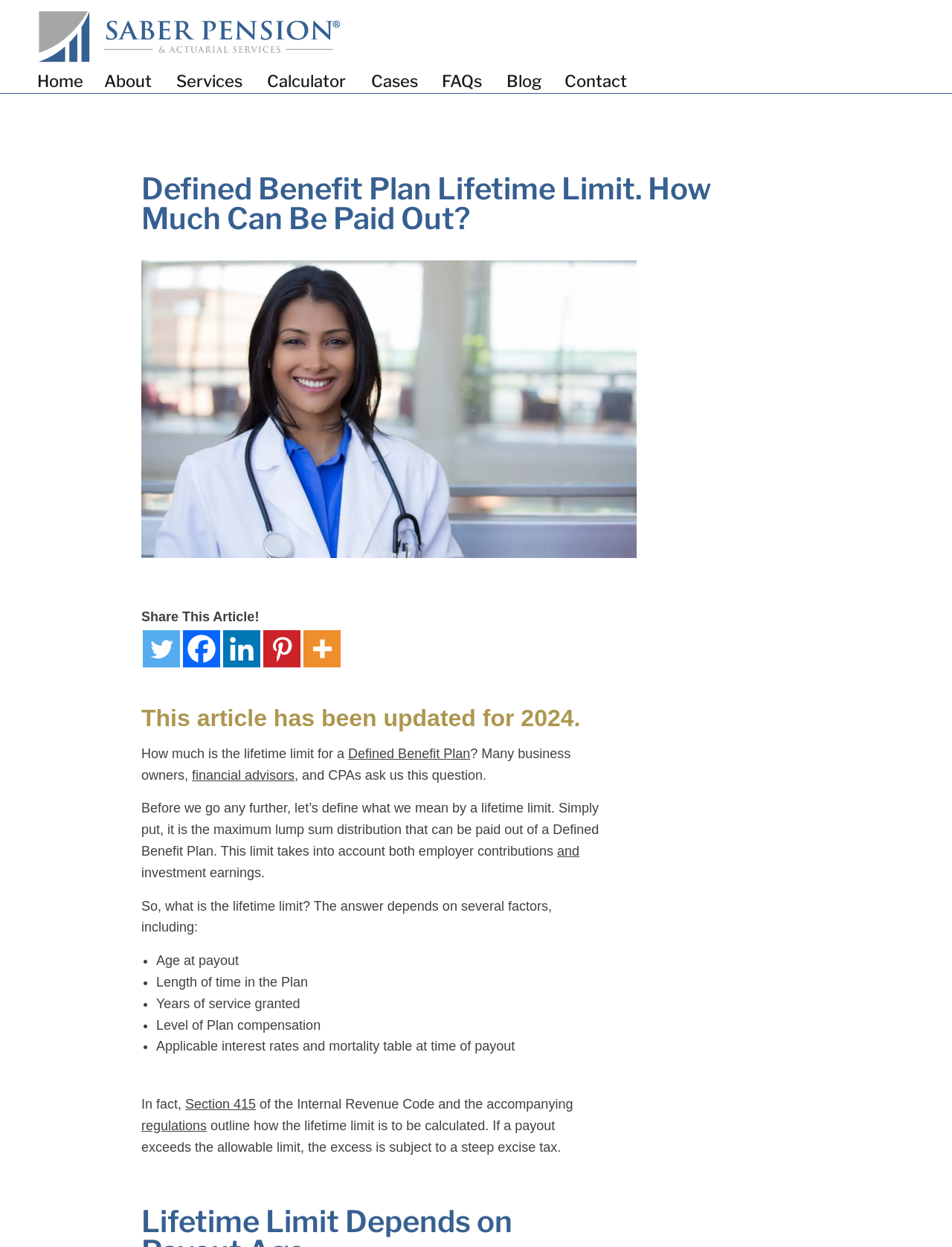Find the bounding box coordinates of the clickable area that will achieve the following instruction: "Play the audio".

None